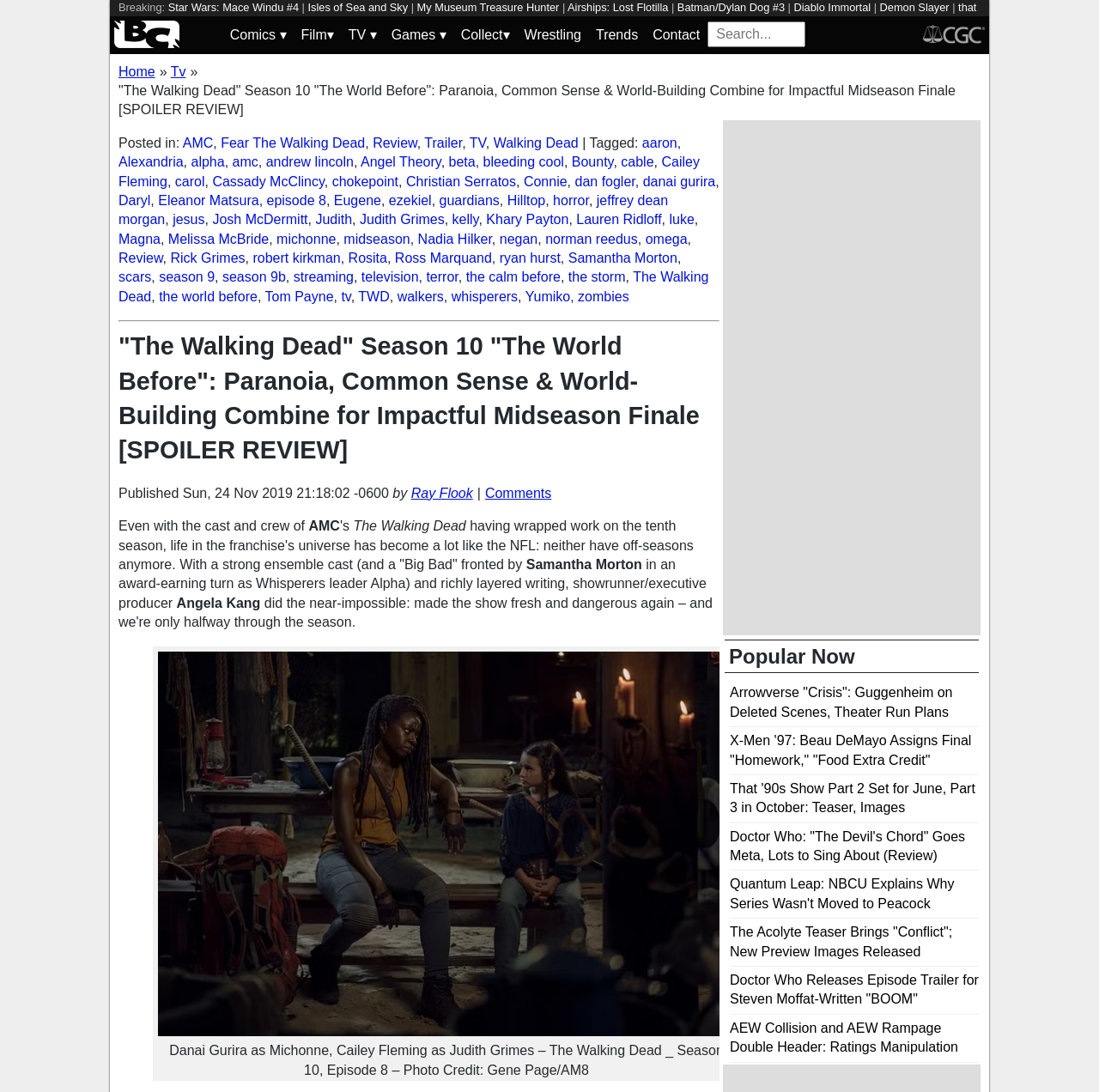Identify the bounding box coordinates for the element that needs to be clicked to fulfill this instruction: "Read the review of 'The Walking Dead' Season 10". Provide the coordinates in the format of four float numbers between 0 and 1: [left, top, right, bottom].

[0.108, 0.076, 0.869, 0.107]